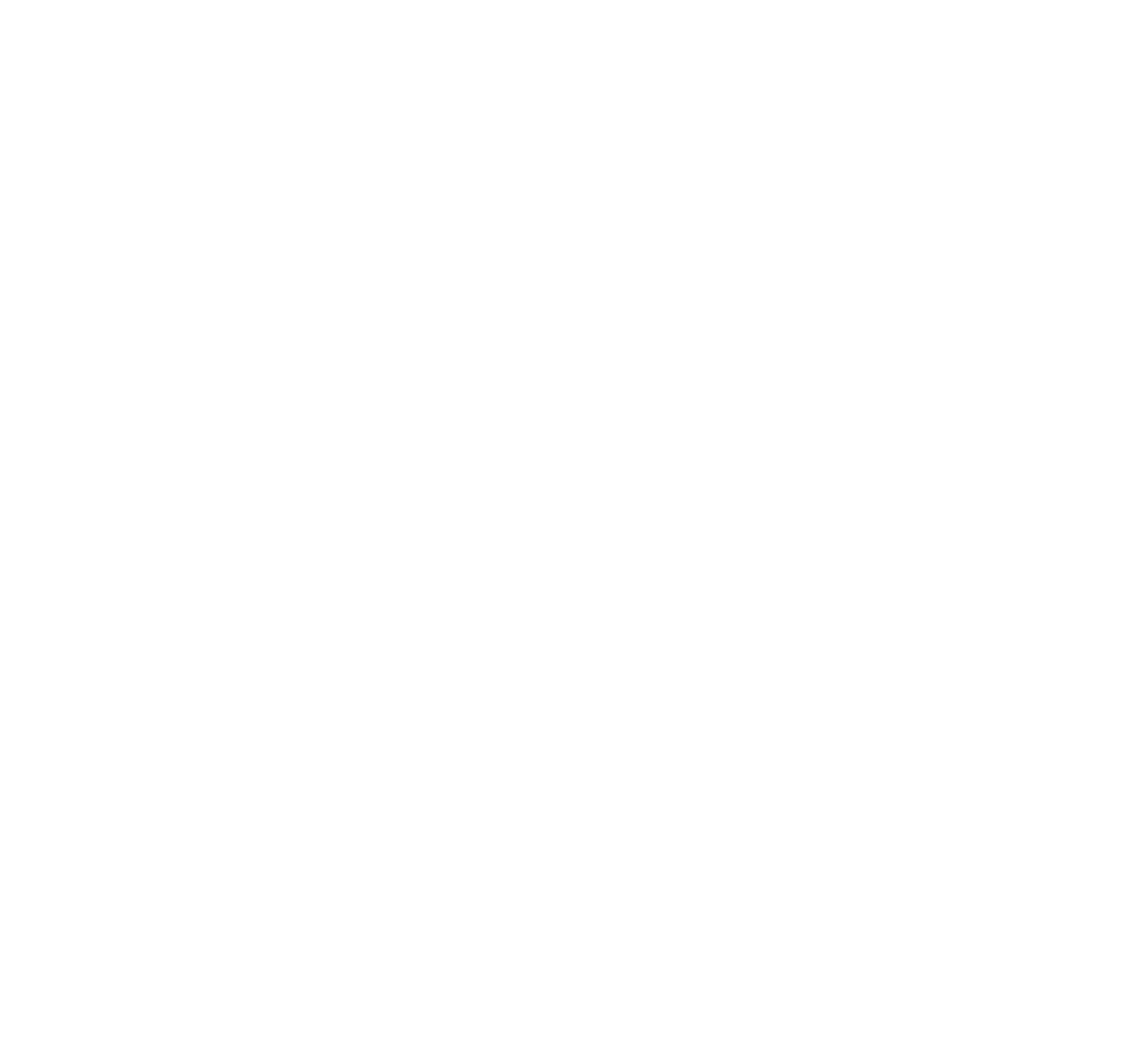Show the bounding box coordinates of the region that should be clicked to follow the instruction: "Click on 'Haters welcome'."

None